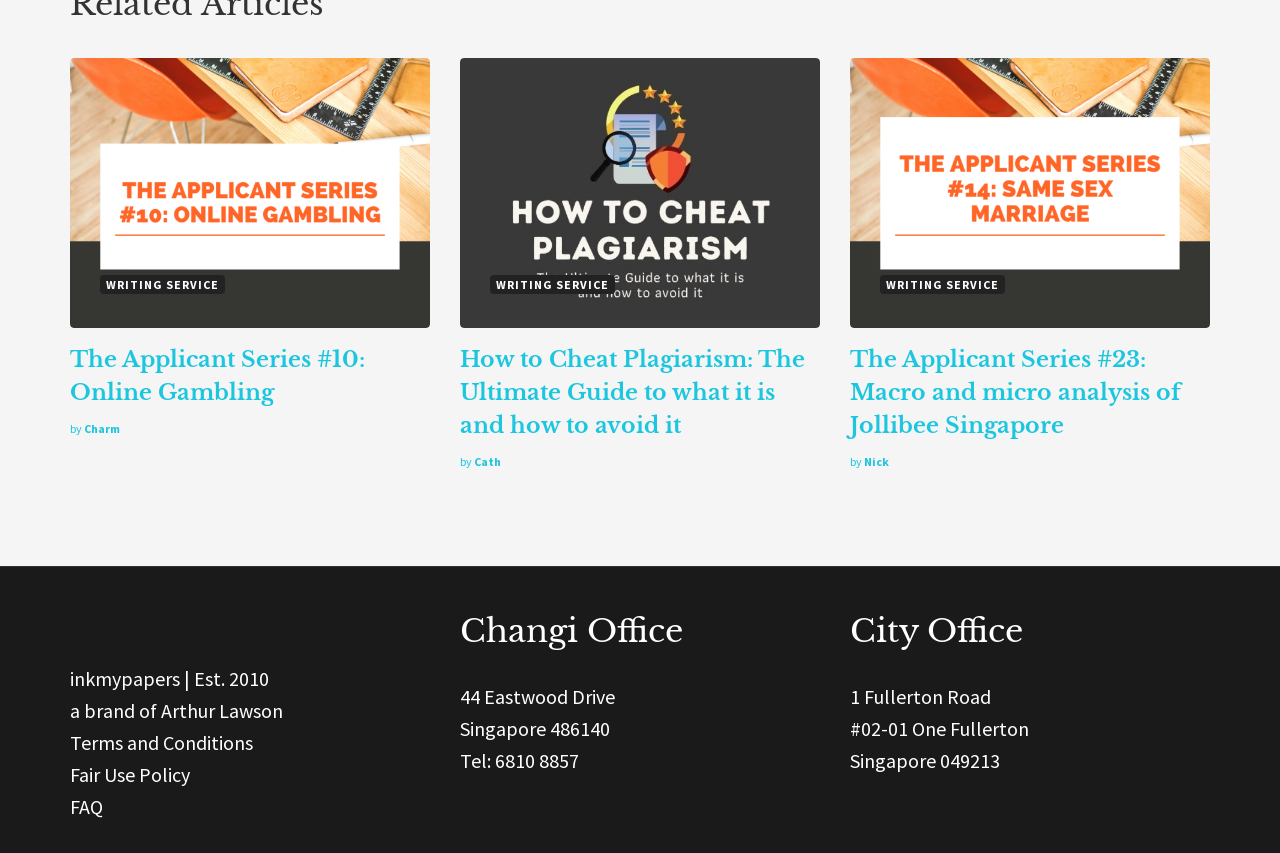Determine the bounding box coordinates of the element that should be clicked to execute the following command: "Click on 'WRITING SERVICE'".

[0.078, 0.322, 0.176, 0.345]